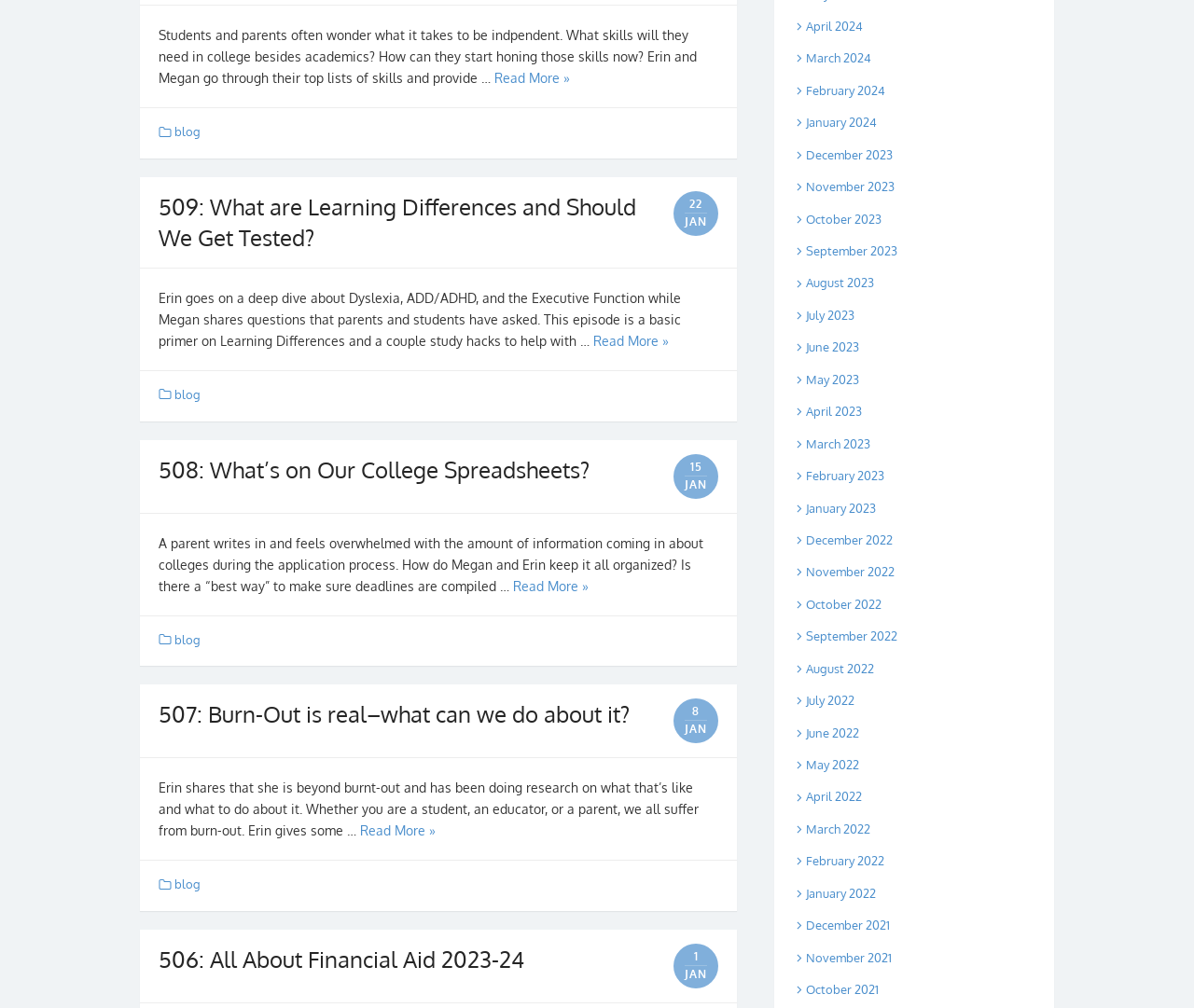Given the element description: "blog", predict the bounding box coordinates of the UI element it refers to, using four float numbers between 0 and 1, i.e., [left, top, right, bottom].

[0.146, 0.87, 0.168, 0.885]